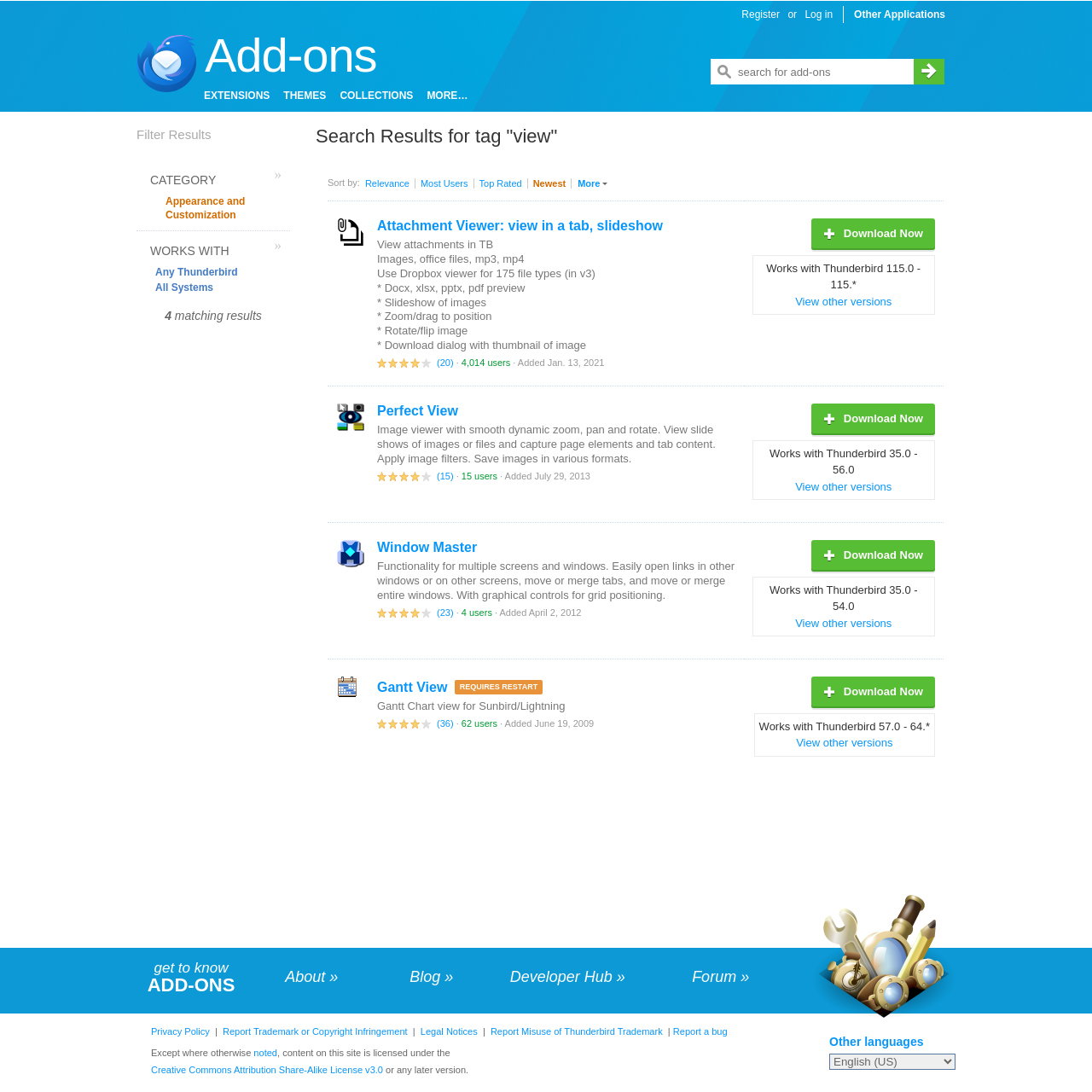Pinpoint the bounding box coordinates of the element you need to click to execute the following instruction: "Download Attachment Viewer". The bounding box should be represented by four float numbers between 0 and 1, in the format [left, top, right, bottom].

[0.743, 0.2, 0.856, 0.229]